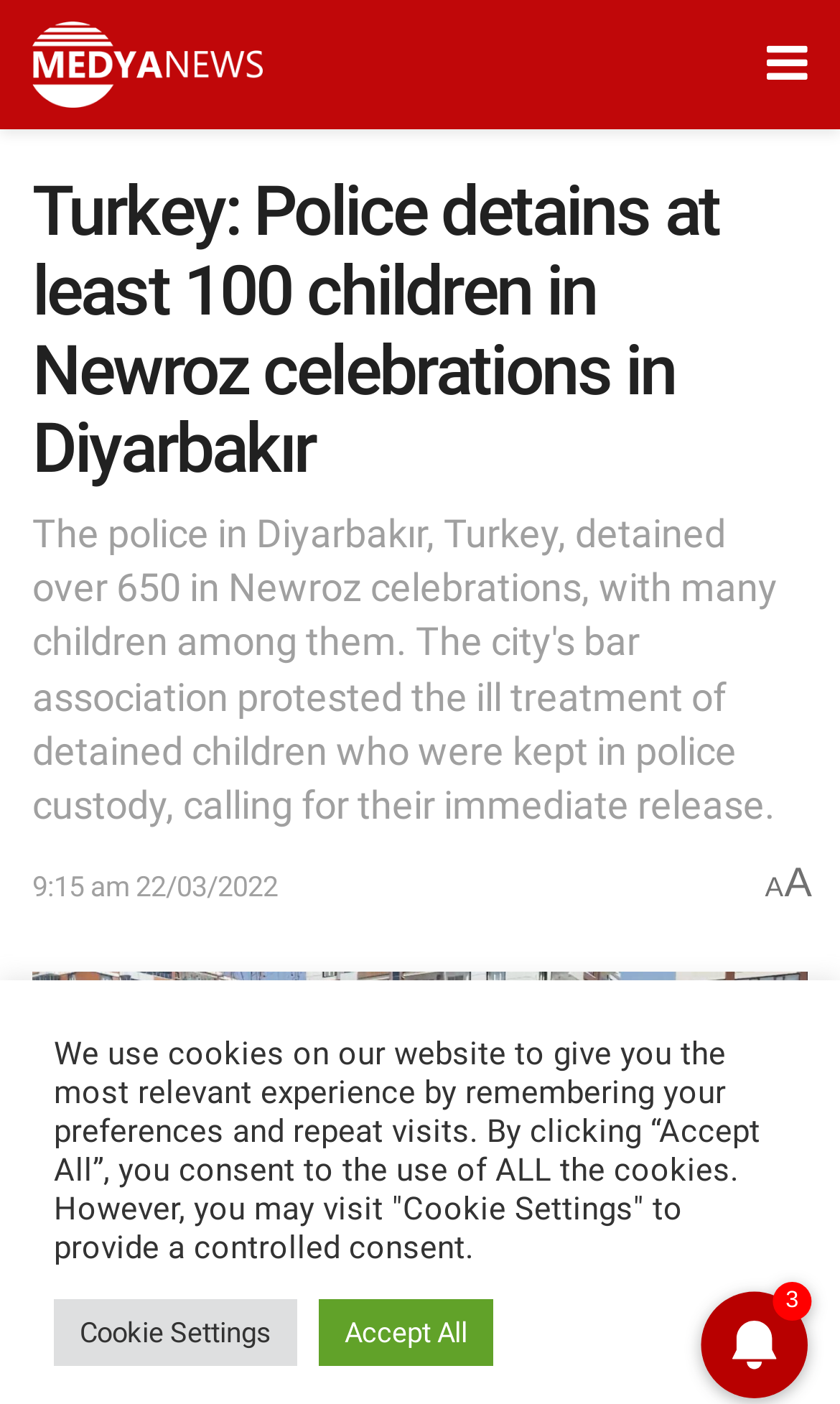What is the name of the news organization?
From the image, respond with a single word or phrase.

Medya News